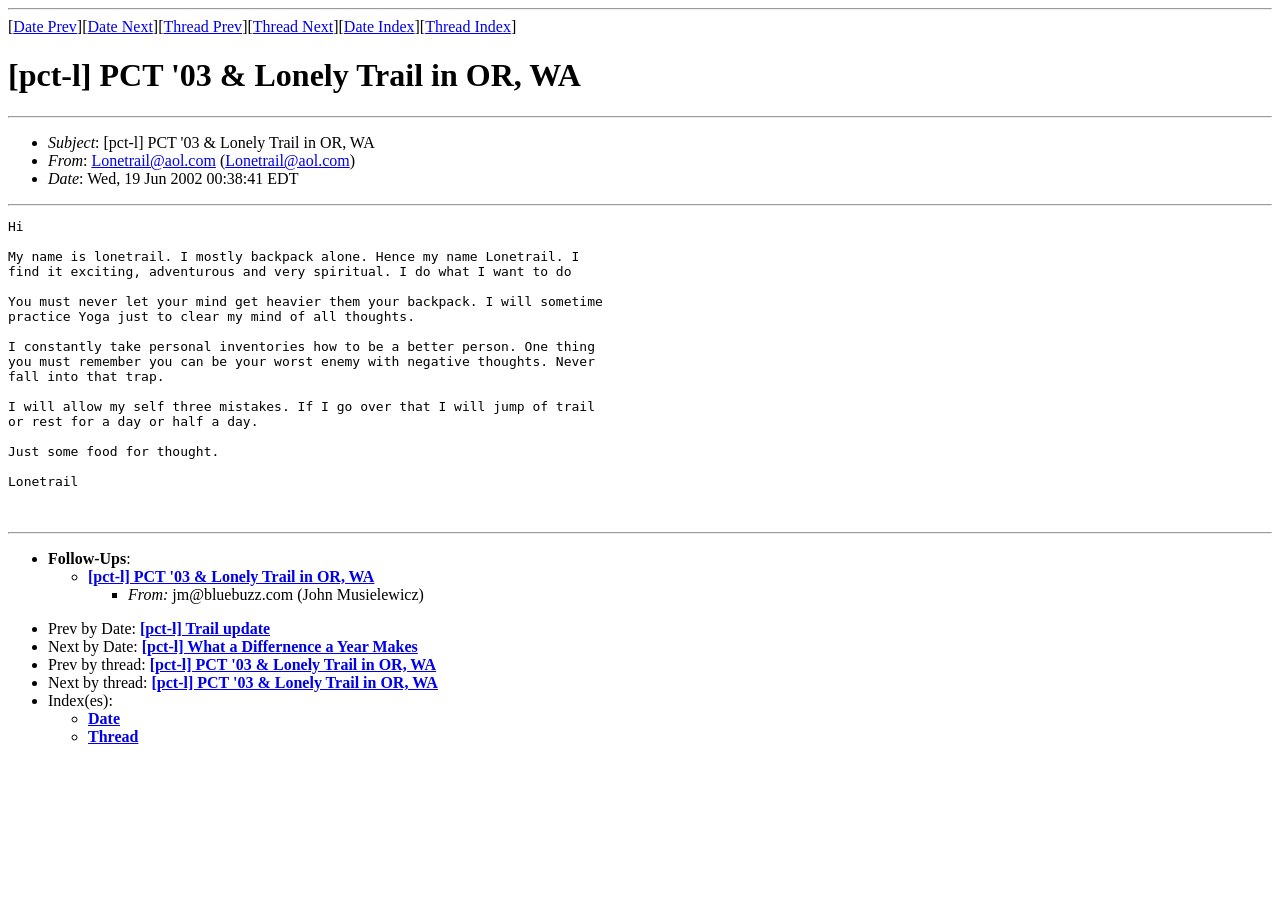What is the name of the trail mentioned in the email?
Provide a one-word or short-phrase answer based on the image.

PCT